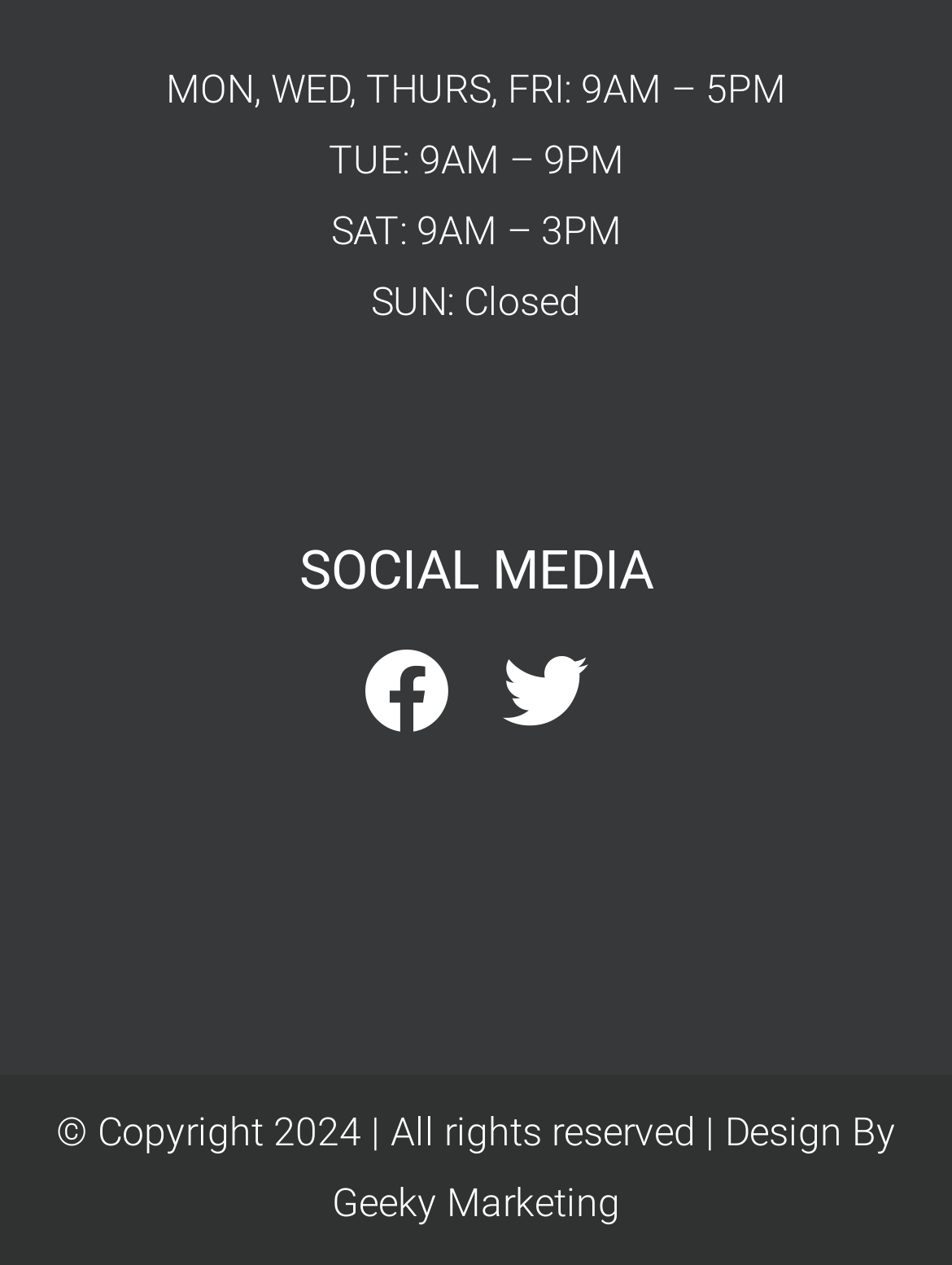What is the status of the business on Sunday?
Please provide a detailed answer to the question.

I checked the business hours section and found that on Sunday, the business is closed.